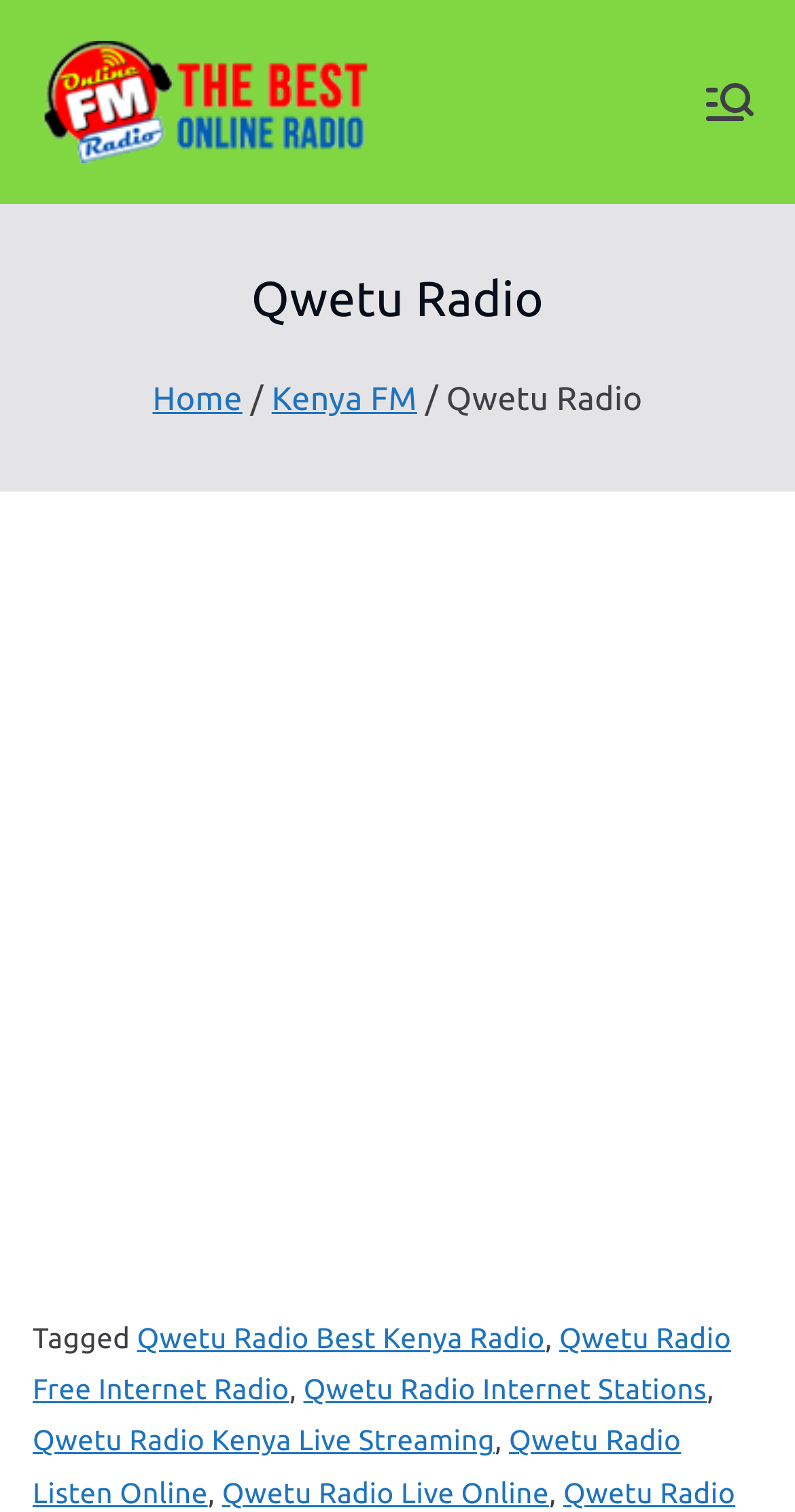Respond with a single word or short phrase to the following question: 
How many links are there in the breadcrumbs navigation?

3